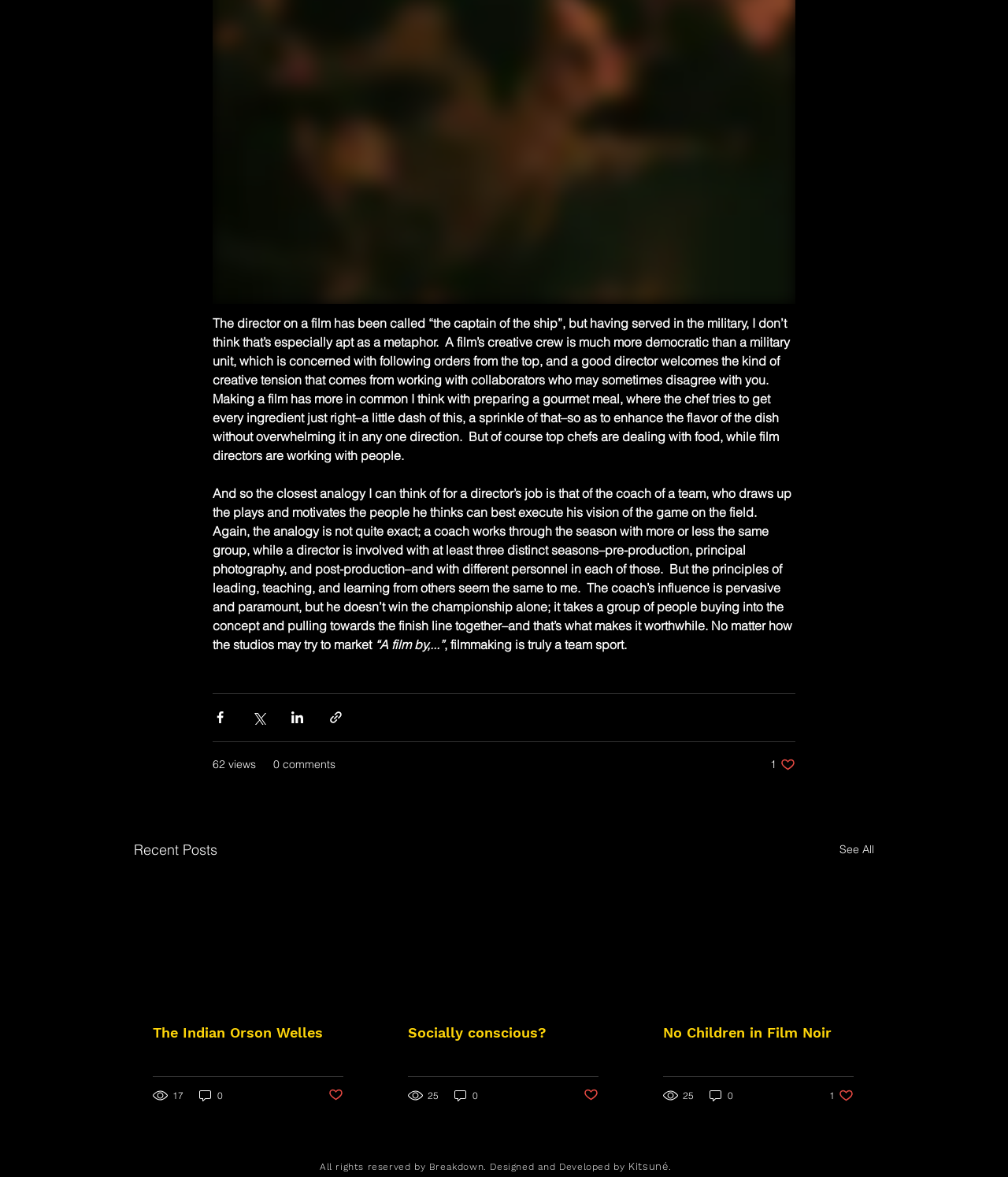Determine the bounding box coordinates of the UI element that matches the following description: "17". The coordinates should be four float numbers between 0 and 1 in the format [left, top, right, bottom].

[0.152, 0.924, 0.184, 0.937]